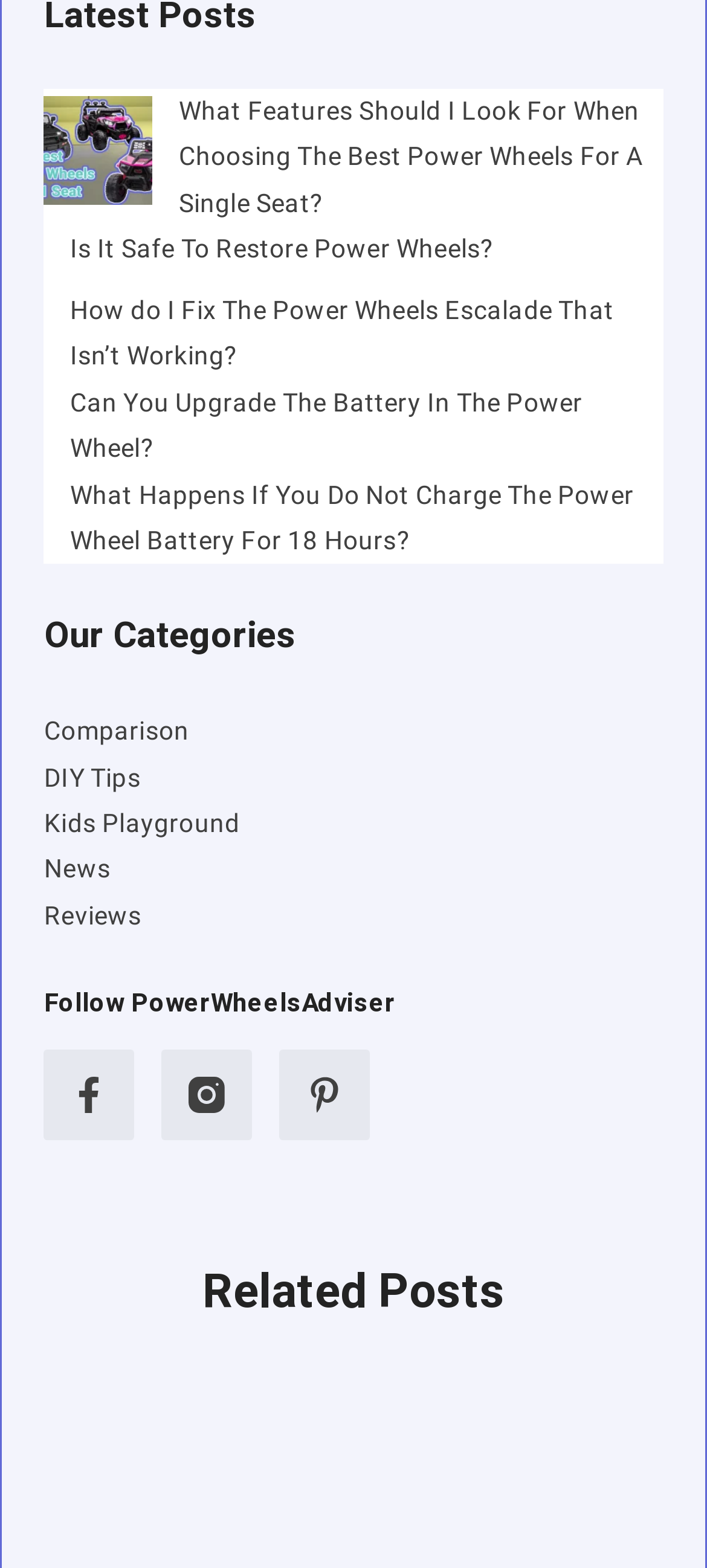What type of content is likely to be found in the 'DIY Tips' category?
Could you answer the question in a detailed manner, providing as much information as possible?

The 'DIY Tips' category is likely to contain content related to do-it-yourself projects or tutorials related to Power Wheels, such as repairing or customizing them. This is inferred from the category title and the context of the webpage.